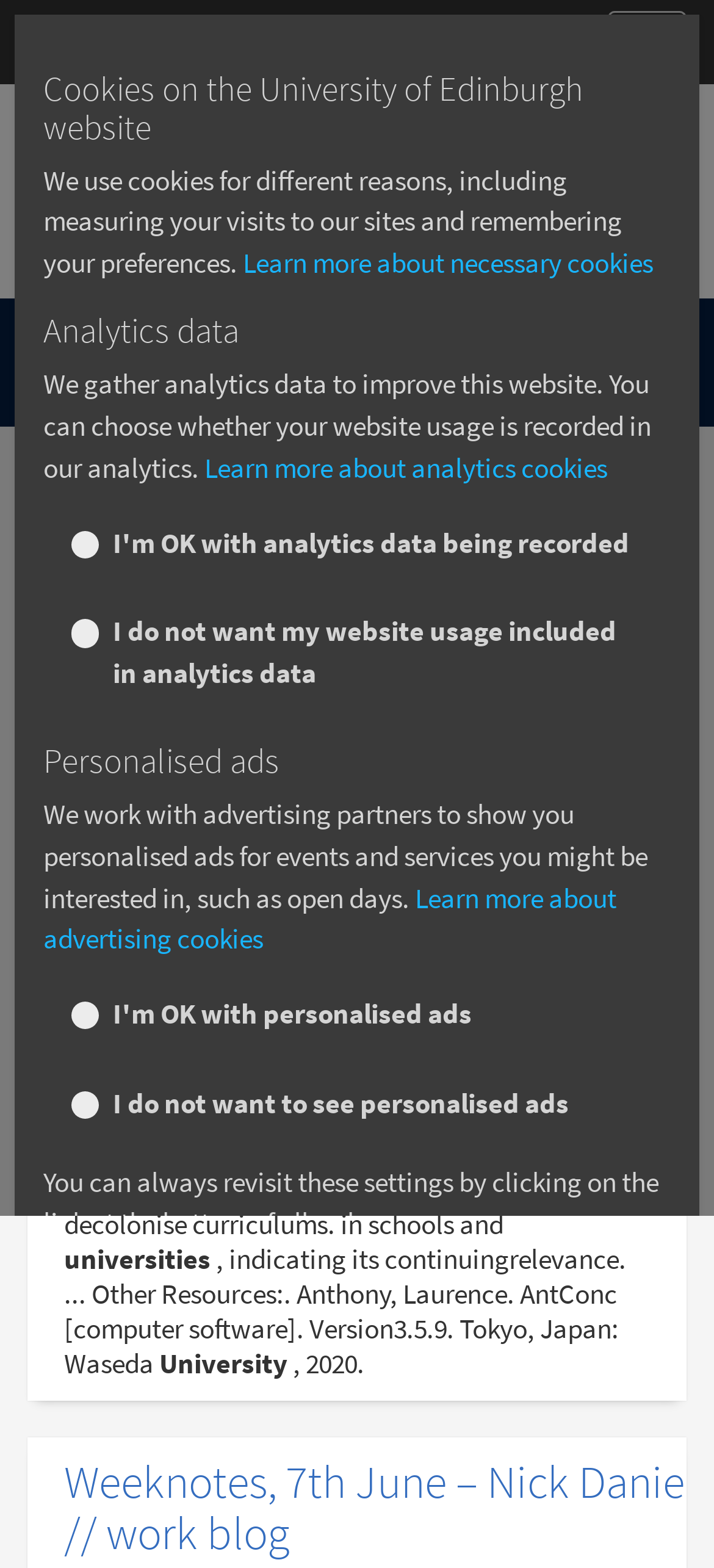Identify the bounding box coordinates of the clickable section necessary to follow the following instruction: "Sort results by newest". The coordinates should be presented as four float numbers from 0 to 1, i.e., [left, top, right, bottom].

[0.723, 0.548, 0.923, 0.582]